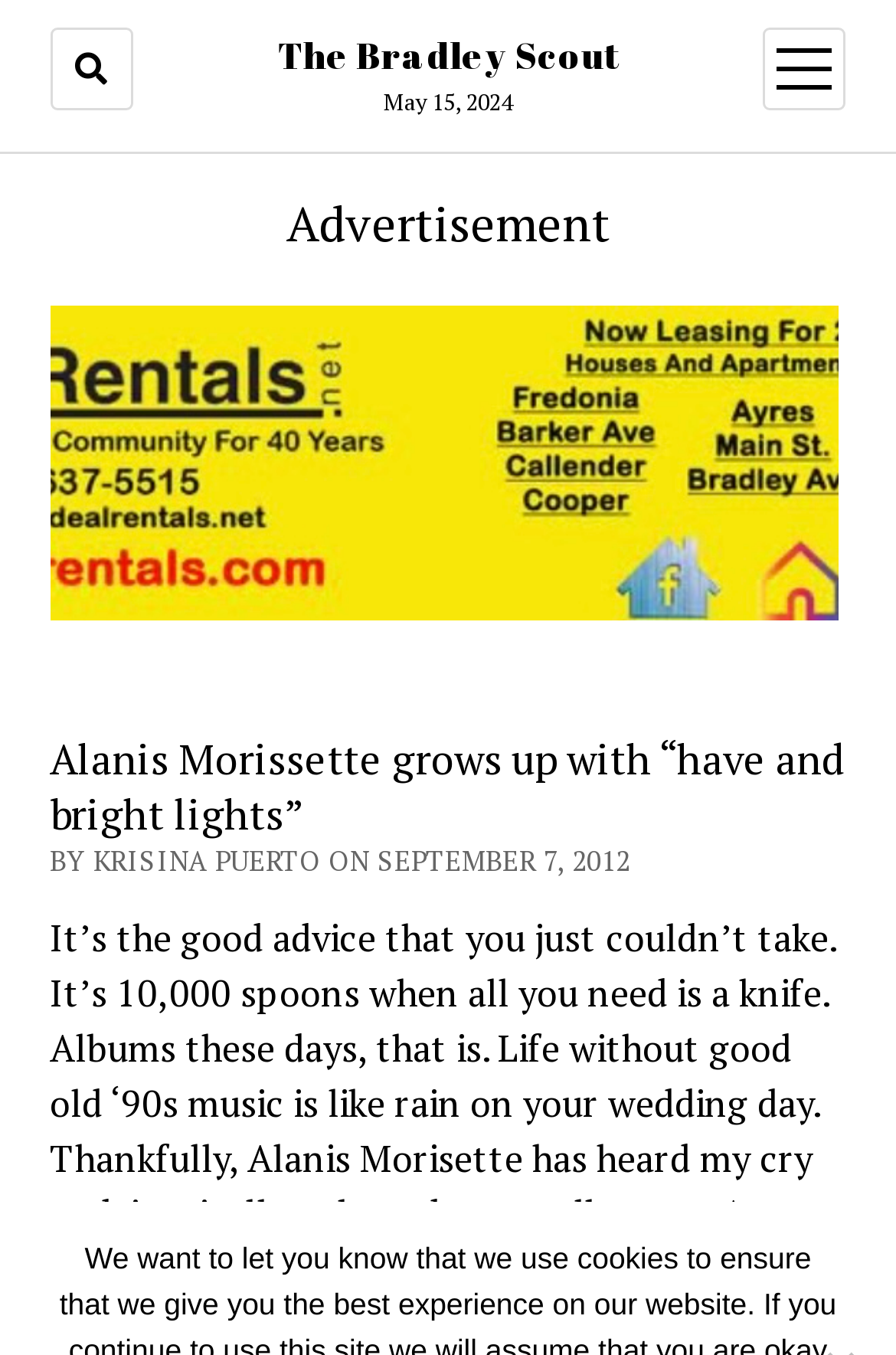Respond to the question with just a single word or phrase: 
What is the name of the website?

The Bradley Scout